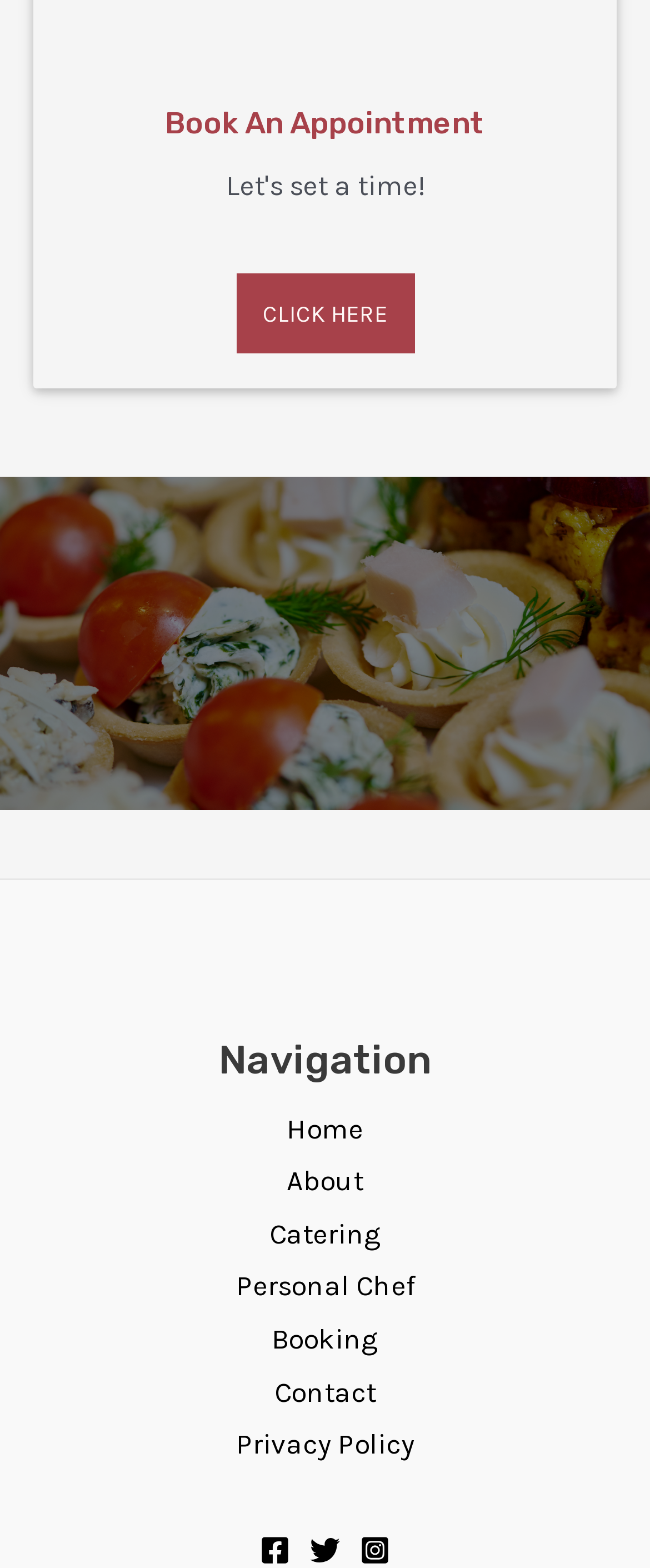Examine the image and give a thorough answer to the following question:
What is the purpose of the 'CLICK HERE' link?

The 'CLICK HERE' link is likely used to book an appointment, as it is placed near the 'Book An Appointment' heading and seems to be a call-to-action.